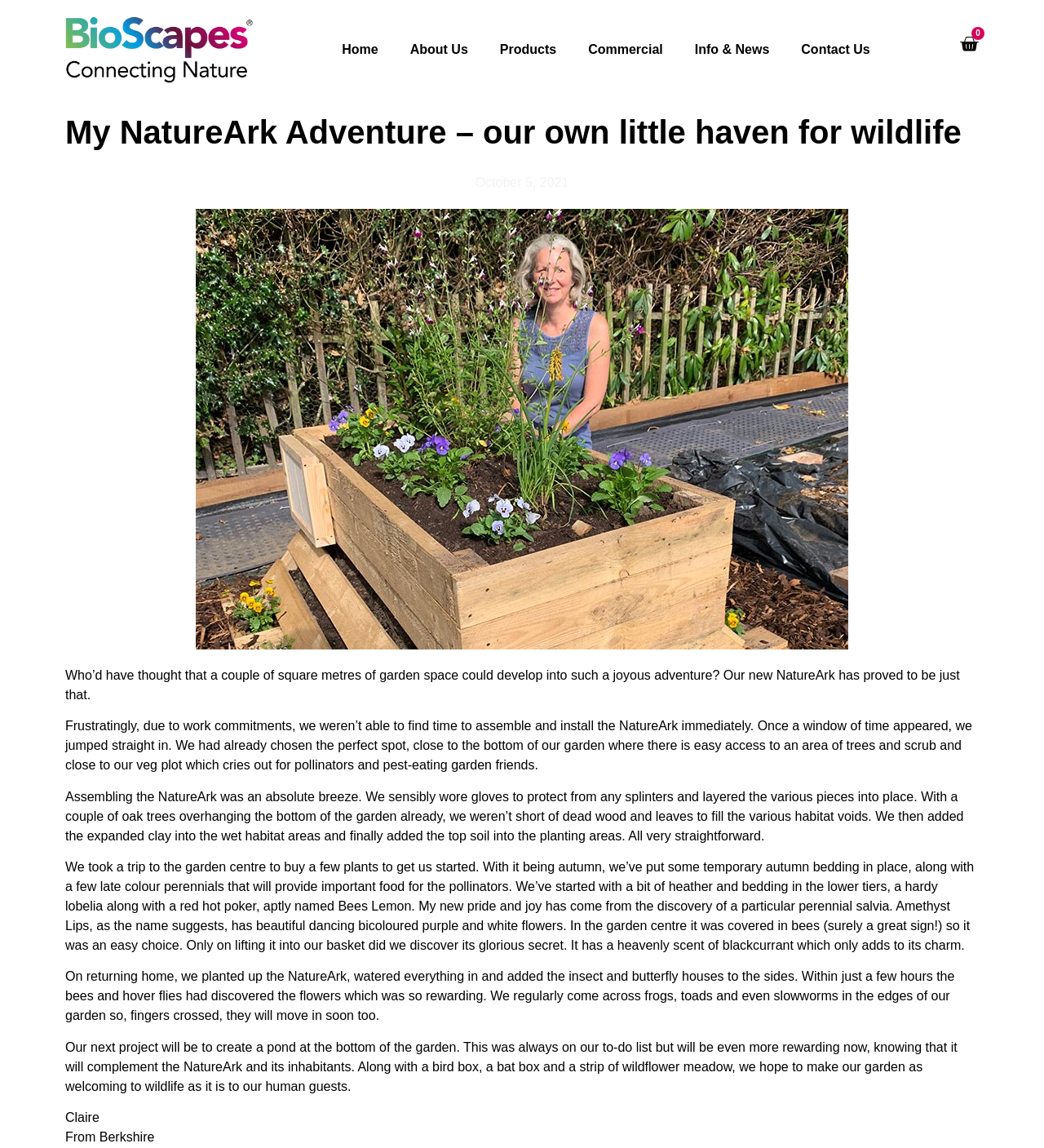Determine the main heading text of the webpage.

My NatureArk Adventure – our own little haven for wildlife